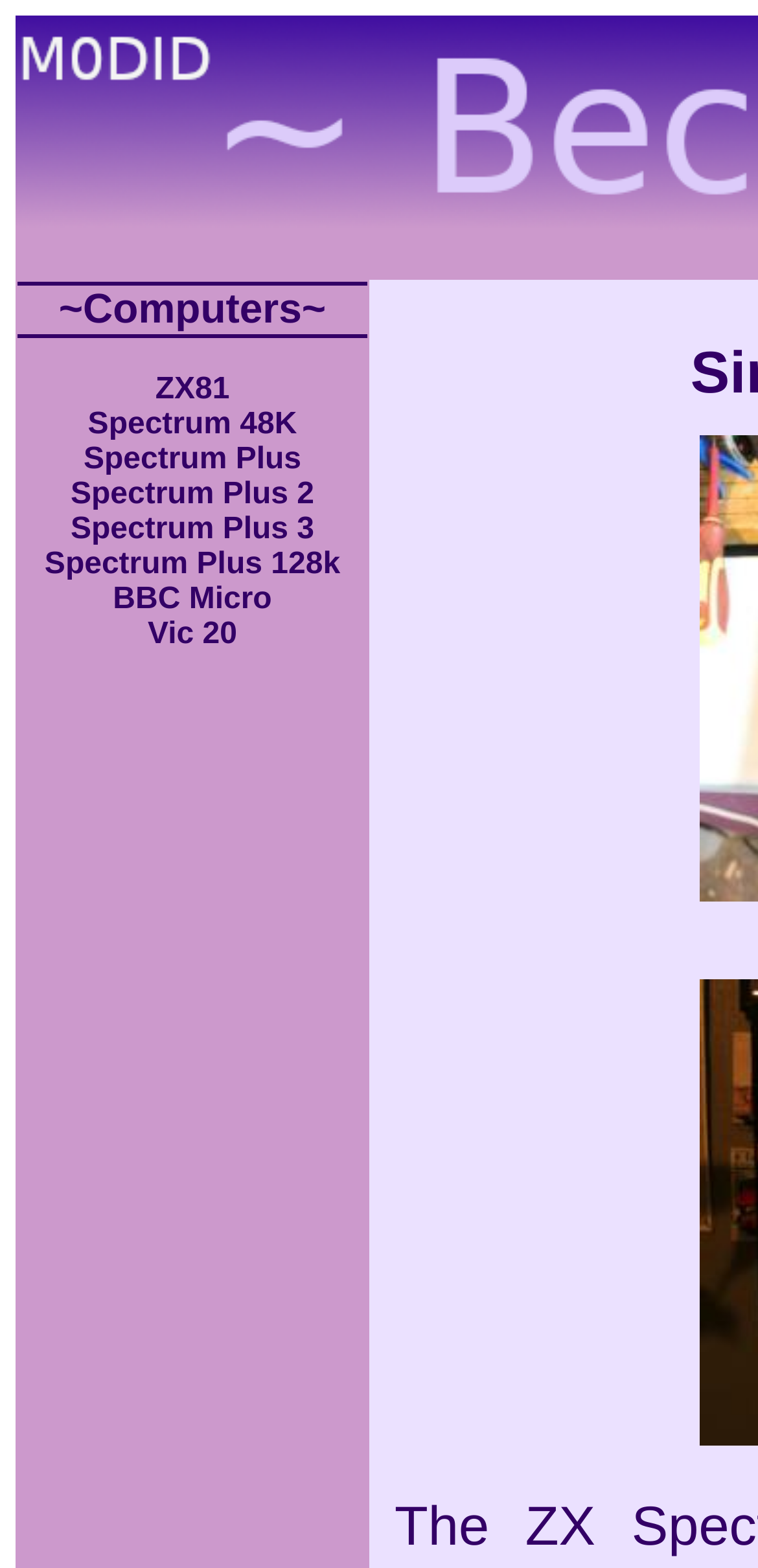Point out the bounding box coordinates of the section to click in order to follow this instruction: "View boxing news".

None